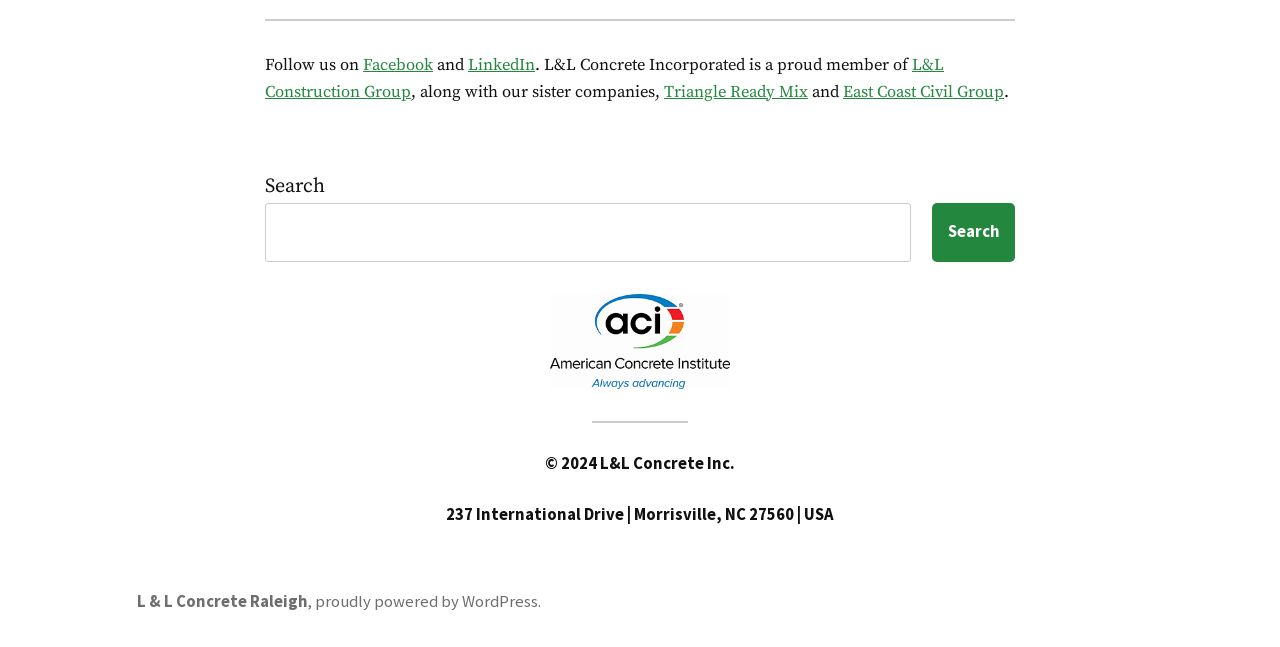Respond to the question below with a single word or phrase:
What social media platforms are mentioned?

Facebook, LinkedIn